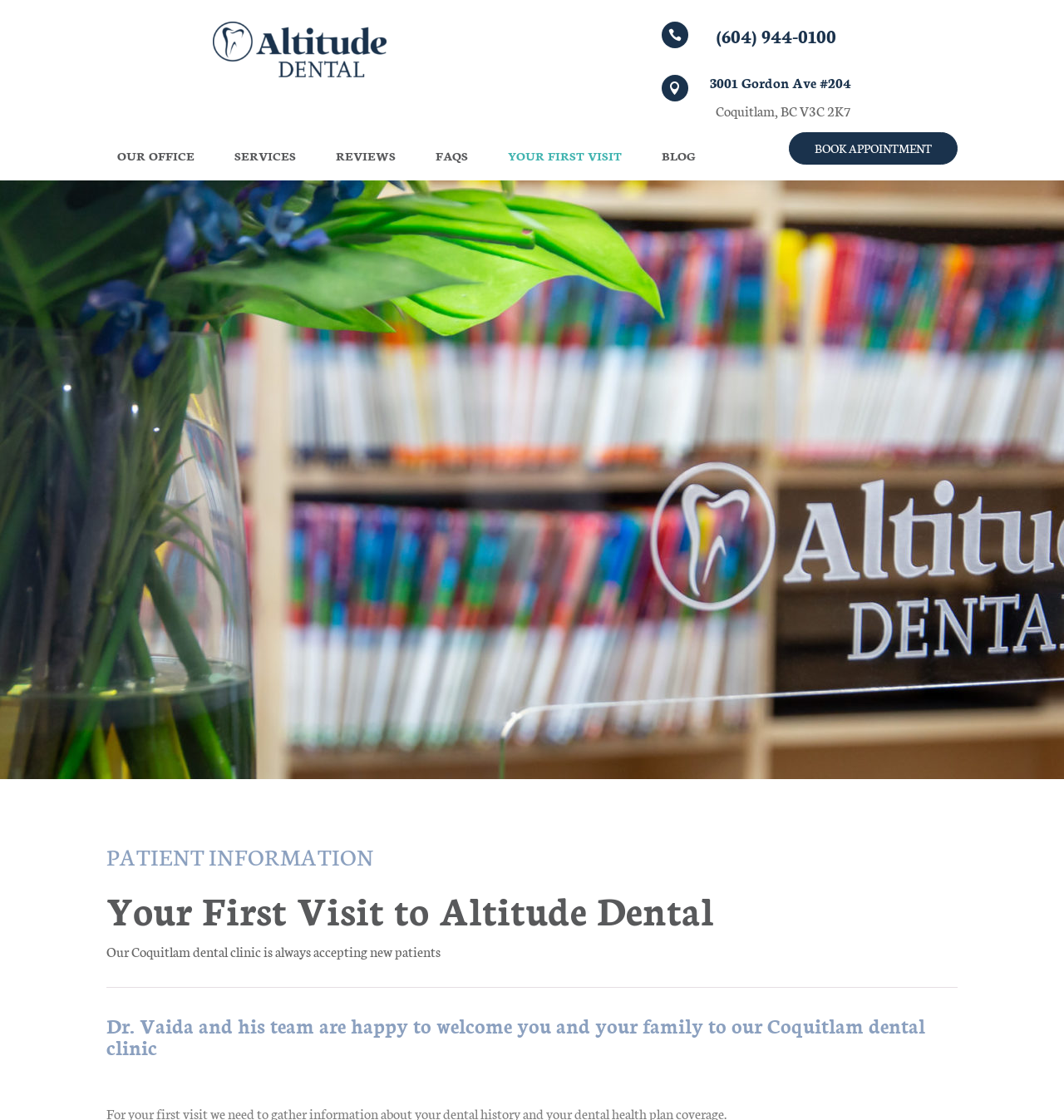What is the address of Altitude Dental?
Use the image to give a comprehensive and detailed response to the question.

I found the address by looking at the heading element with the text '3001 Gordon Ave #204' which is located in the LayoutTable element with coordinates [0.622, 0.067, 0.8, 0.111].